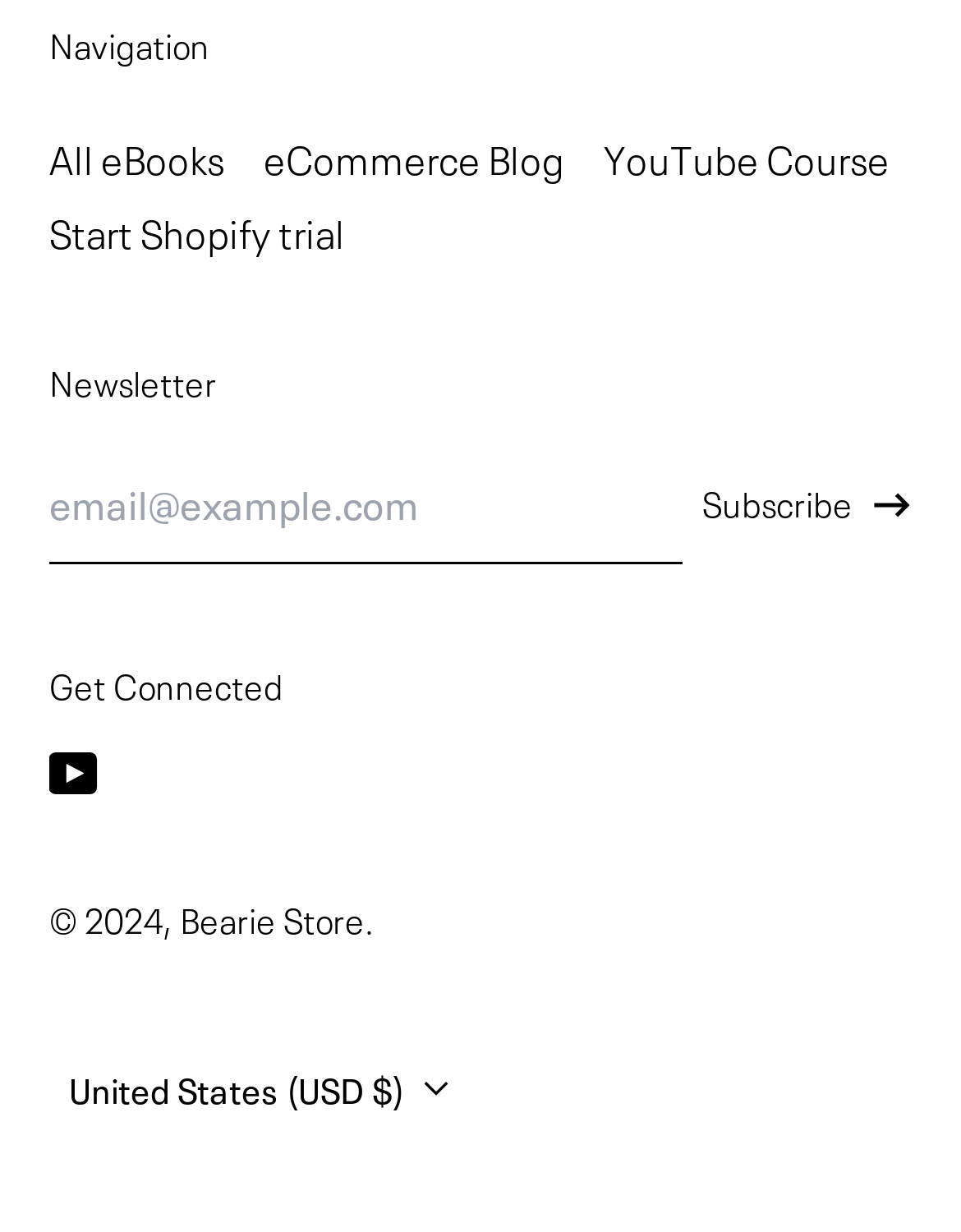Given the element description: "Antigua & Barbuda (USD $)", predict the bounding box coordinates of the UI element it refers to, using four float numbers between 0 and 1, i.e., [left, top, right, bottom].

[0.051, 0.568, 0.462, 0.678]